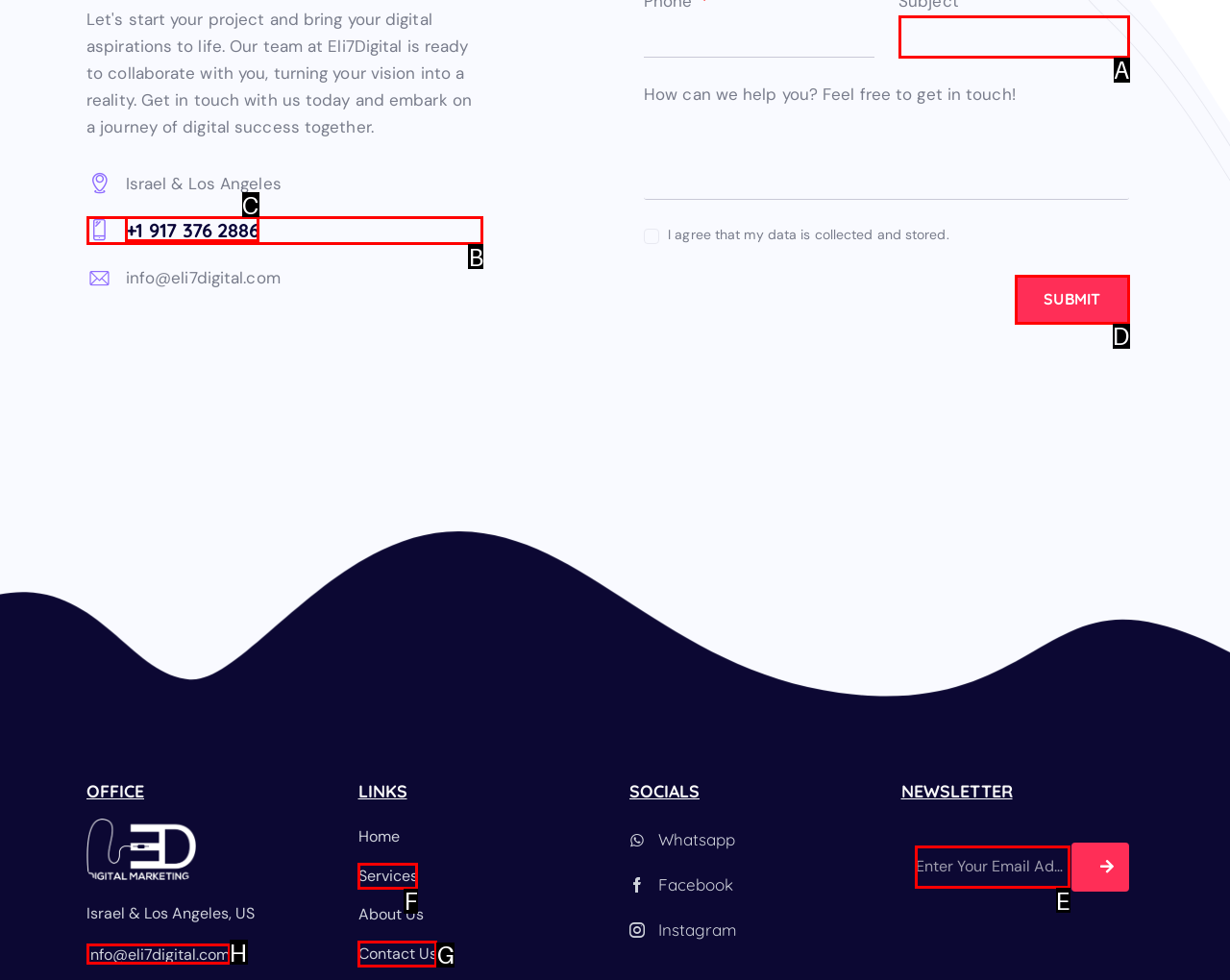Select the option that corresponds to the description: alt="logo headerx1" title="logo headerx1"
Respond with the letter of the matching choice from the options provided.

None